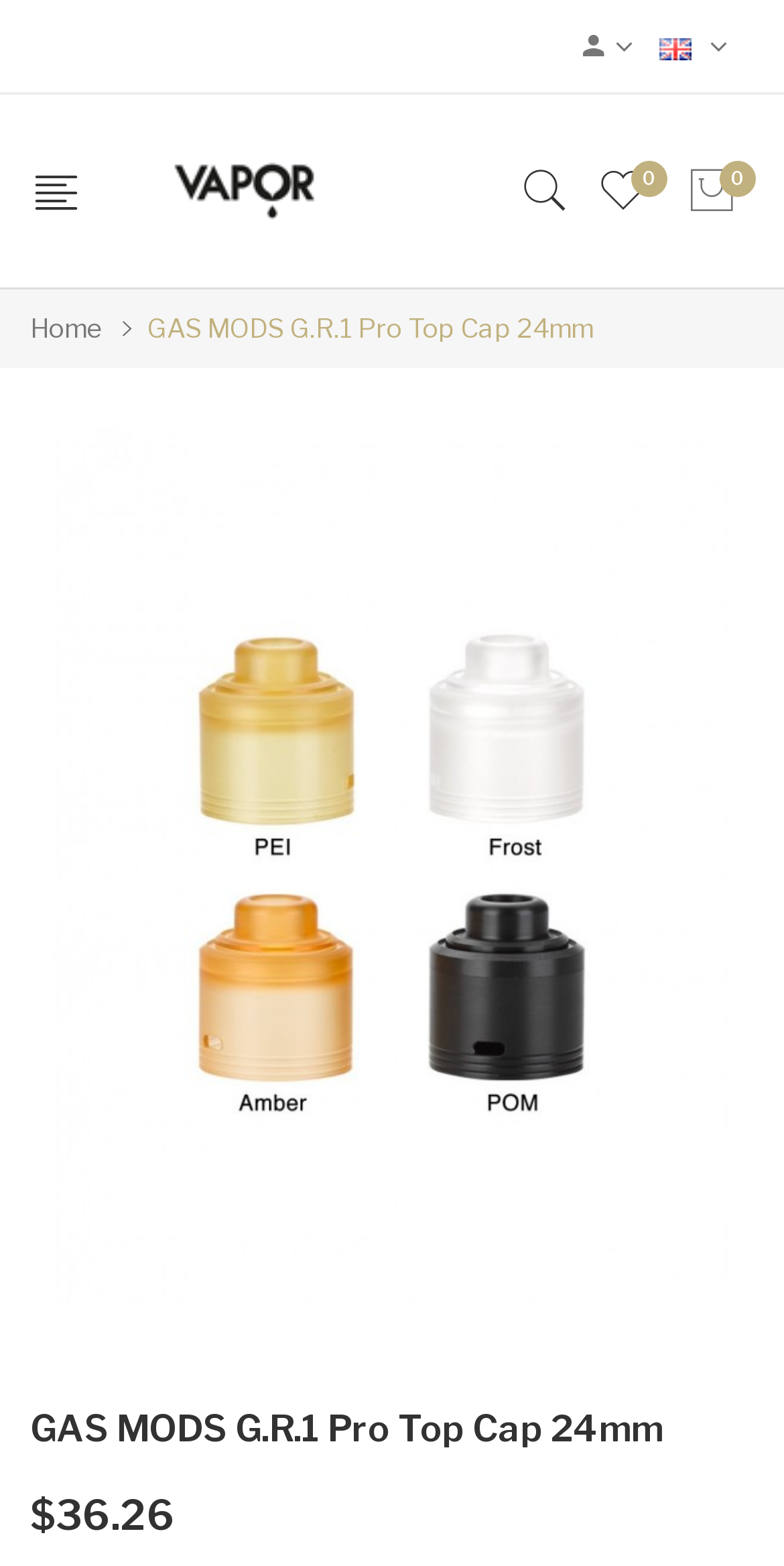How many items are in the wish list?
Use the screenshot to answer the question with a single word or phrase.

0